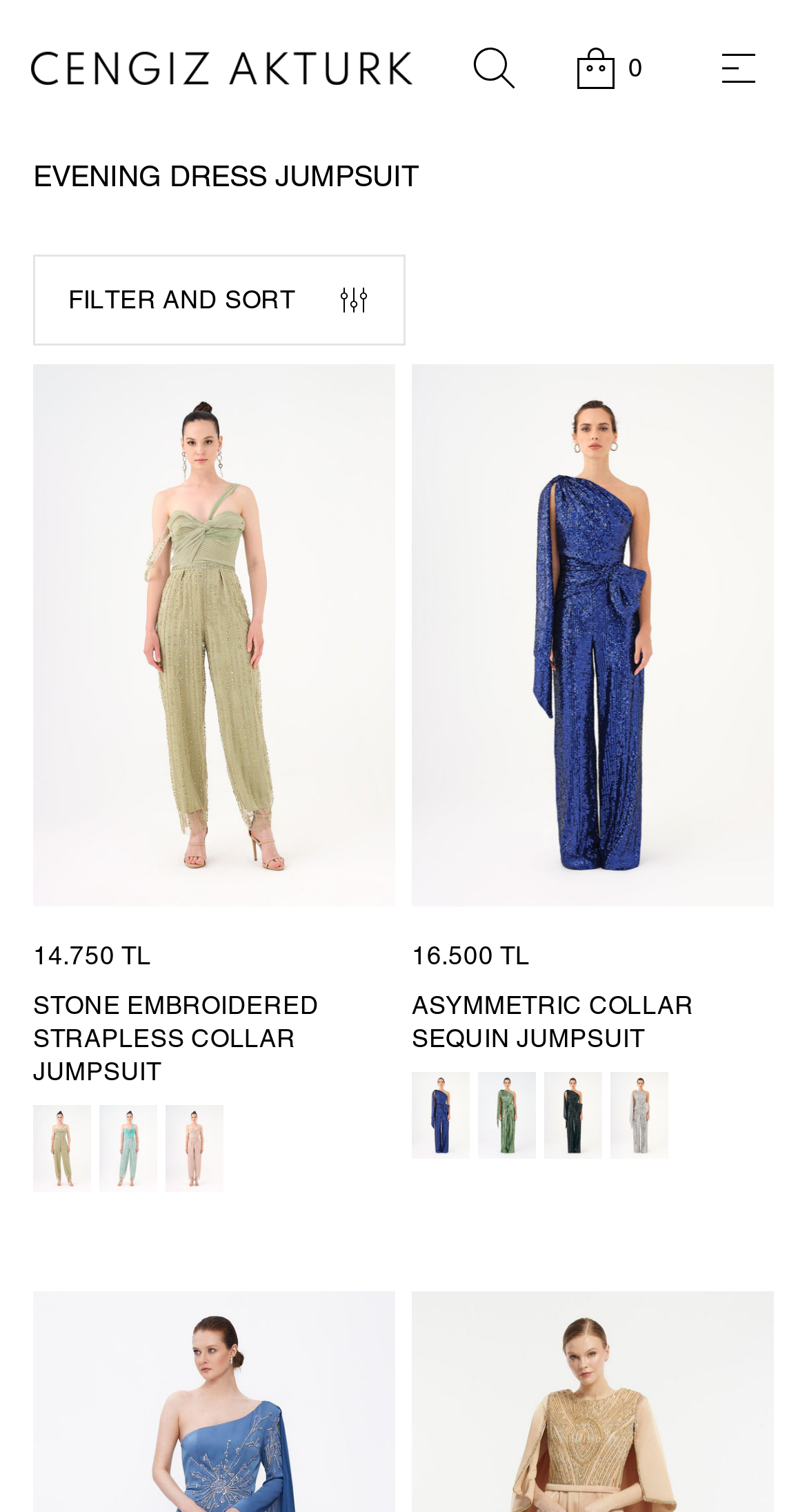What is the color of Asimetrik Yaka Payetli Tulum LACİVERT?
Look at the webpage screenshot and answer the question with a detailed explanation.

I found the link with the description 'Asimetrik Yaka Payetli Tulum LACİVERT' and its corresponding colors are DARK BLUE, GREEN, BLACK, and SILVER. I chose DARK BLUE as the answer because it is one of the colors.